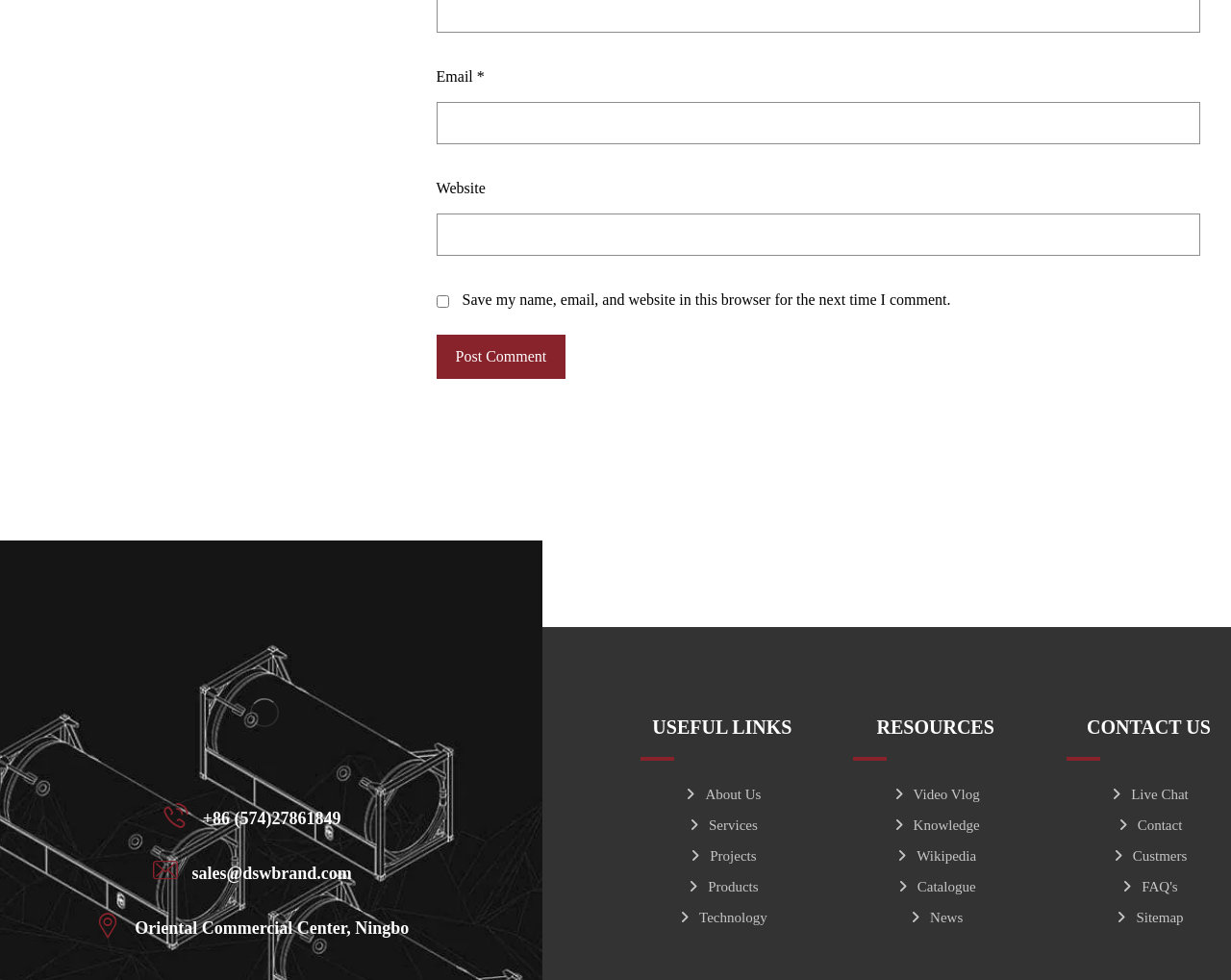Please predict the bounding box coordinates (top-left x, top-left y, bottom-right x, bottom-right y) for the UI element in the screenshot that fits the description: Oriental Commercial Center, Ningbo

[0.103, 0.936, 0.377, 0.966]